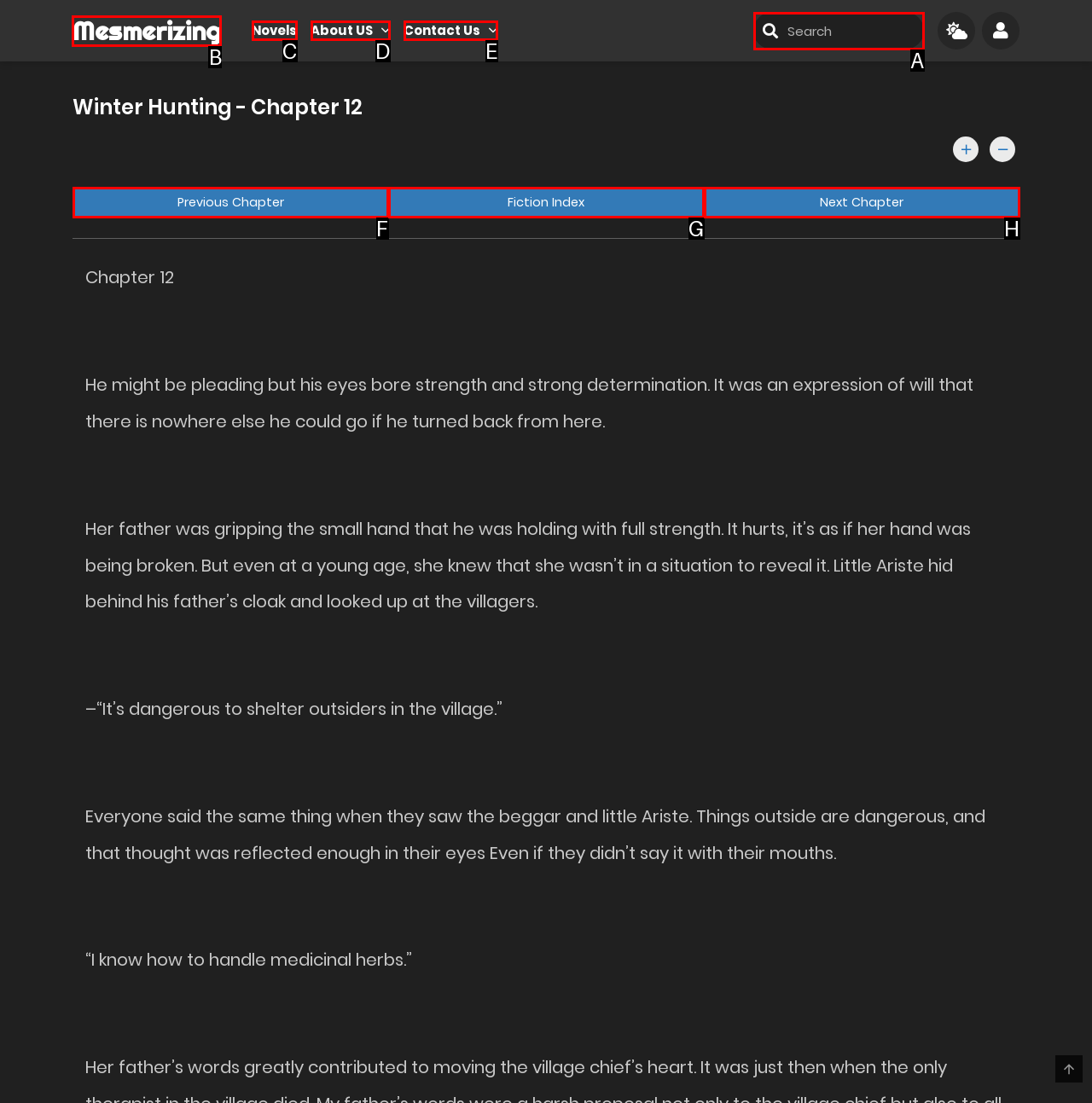Which lettered option should be clicked to perform the following task: Go to Mesmerizing
Respond with the letter of the appropriate option.

B